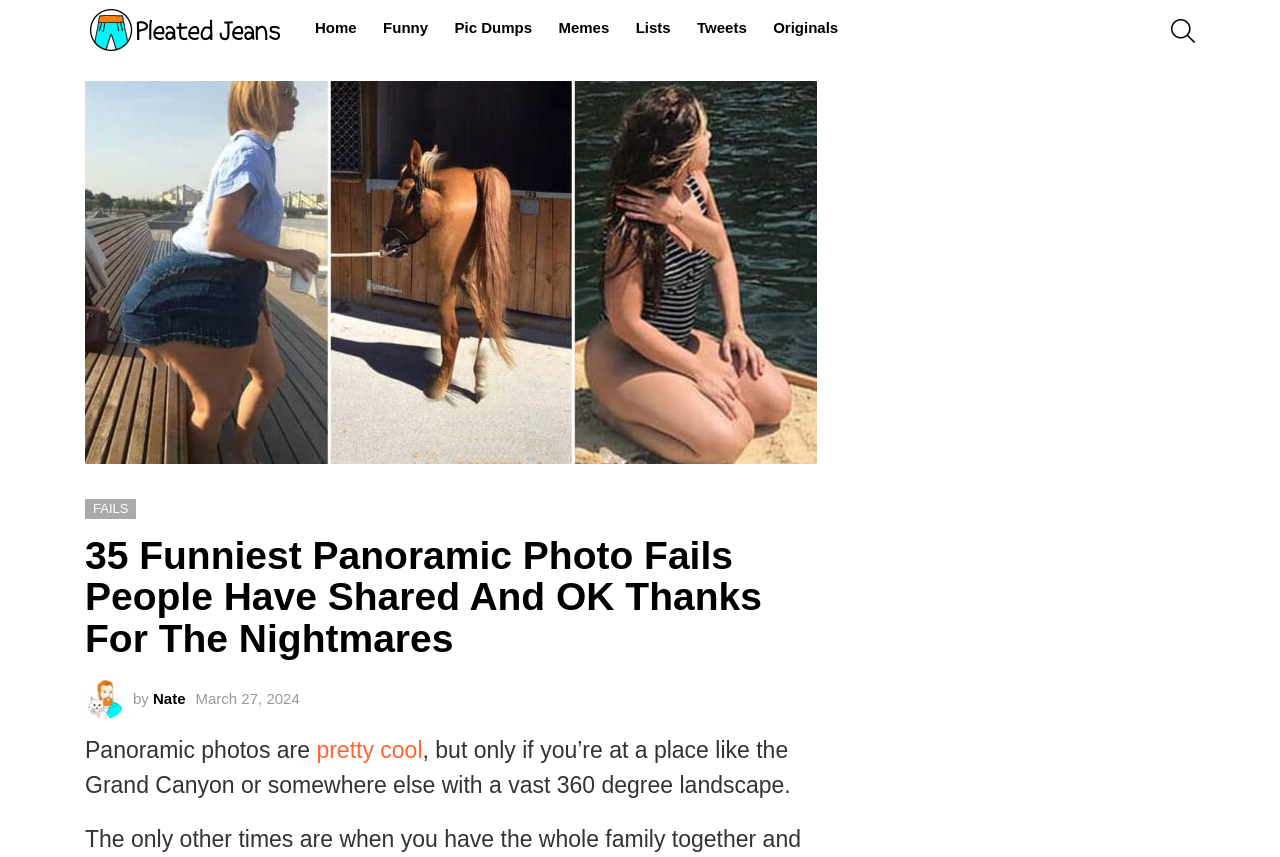Summarize the webpage with intricate details.

This webpage is about panoramic photo fails, with a humorous tone. At the top left, there is a link to "Pleated Jeans" accompanied by an image with the same name. To the right of this, there are several links to different categories, including "Home", "Funny", "Pic Dumps", "Memes", "Lists", "Tweets", and "Originals". 

On the top right, there is a search icon with a link to "FAILS" below it. Below the search icon, there is a header section with a heading that reads "35 Funniest Panoramic Photo Fails People Have Shared And OK Thanks For The Nightmares". This heading is followed by the author's name, "Nate Nate", with a small image next to it, and the date "March 27, 2024". 

Below the header section, there is a paragraph of text that starts with "Panoramic photos are" and continues to describe the context in which panoramic photos are cool. The text is divided into three parts, with a link to "pretty cool" in the middle.